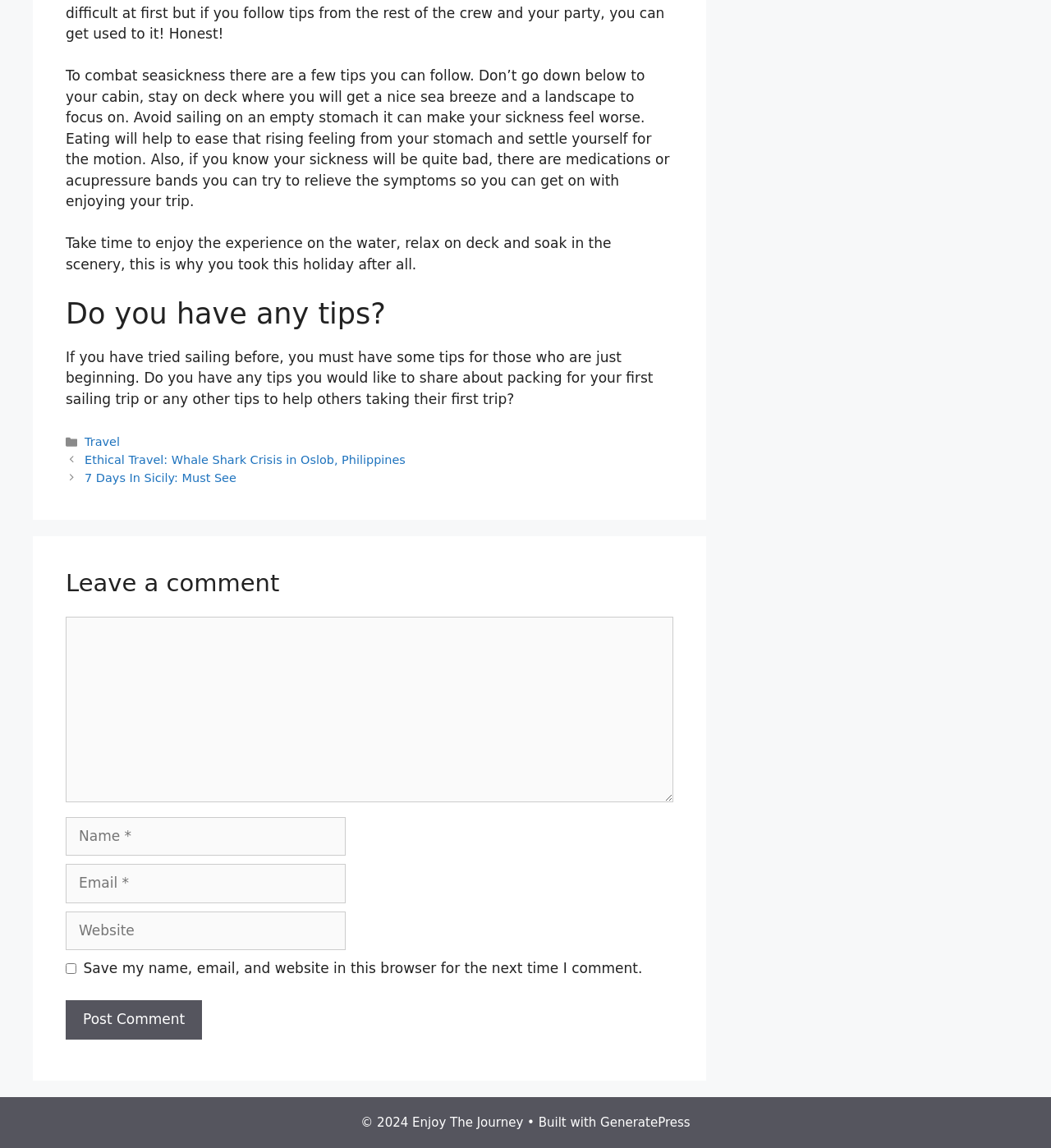Show the bounding box coordinates for the HTML element as described: "parent_node: Comment name="author" placeholder="Name *"".

[0.062, 0.711, 0.329, 0.745]